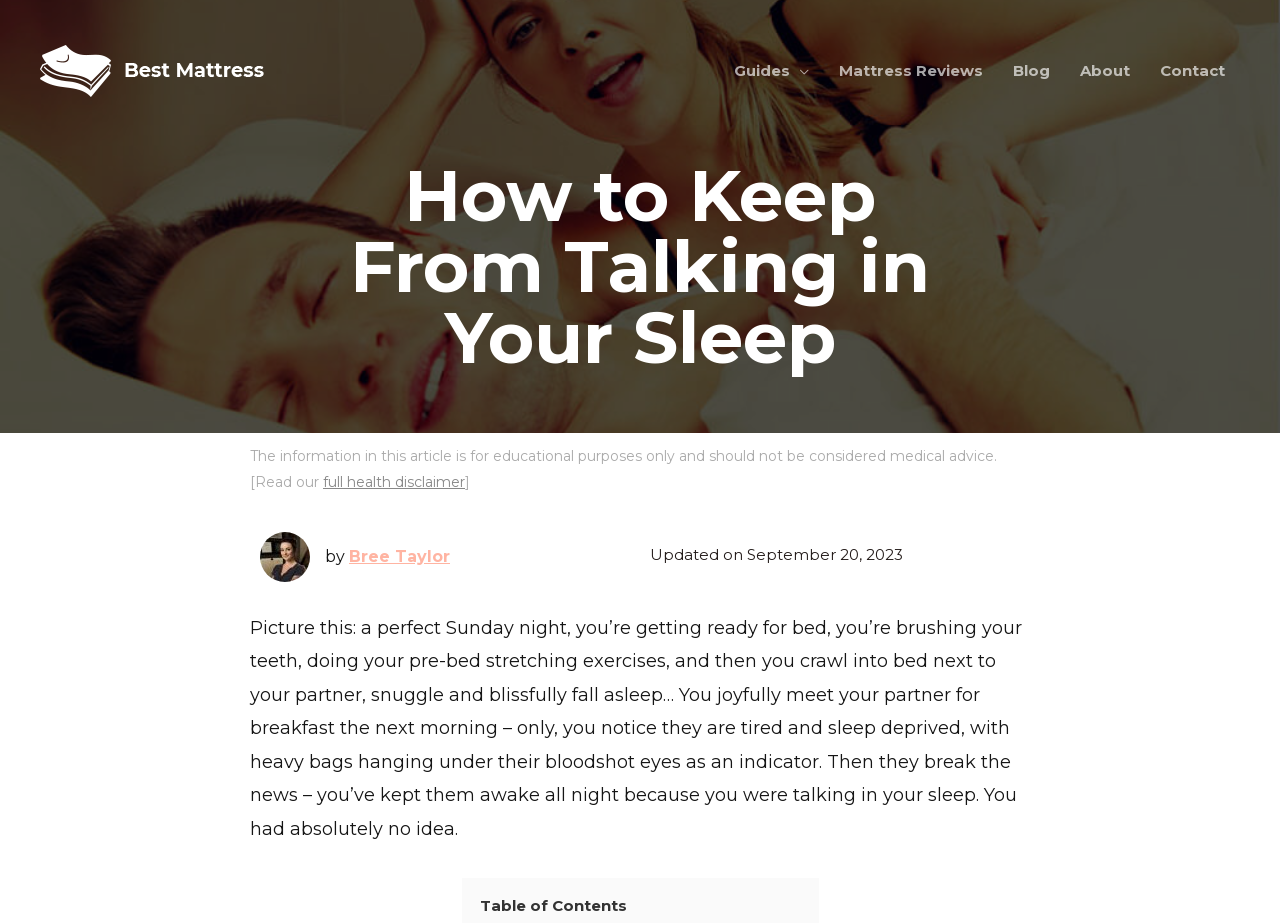Use a single word or phrase to answer the question:
When was the article last updated?

September 20, 2023